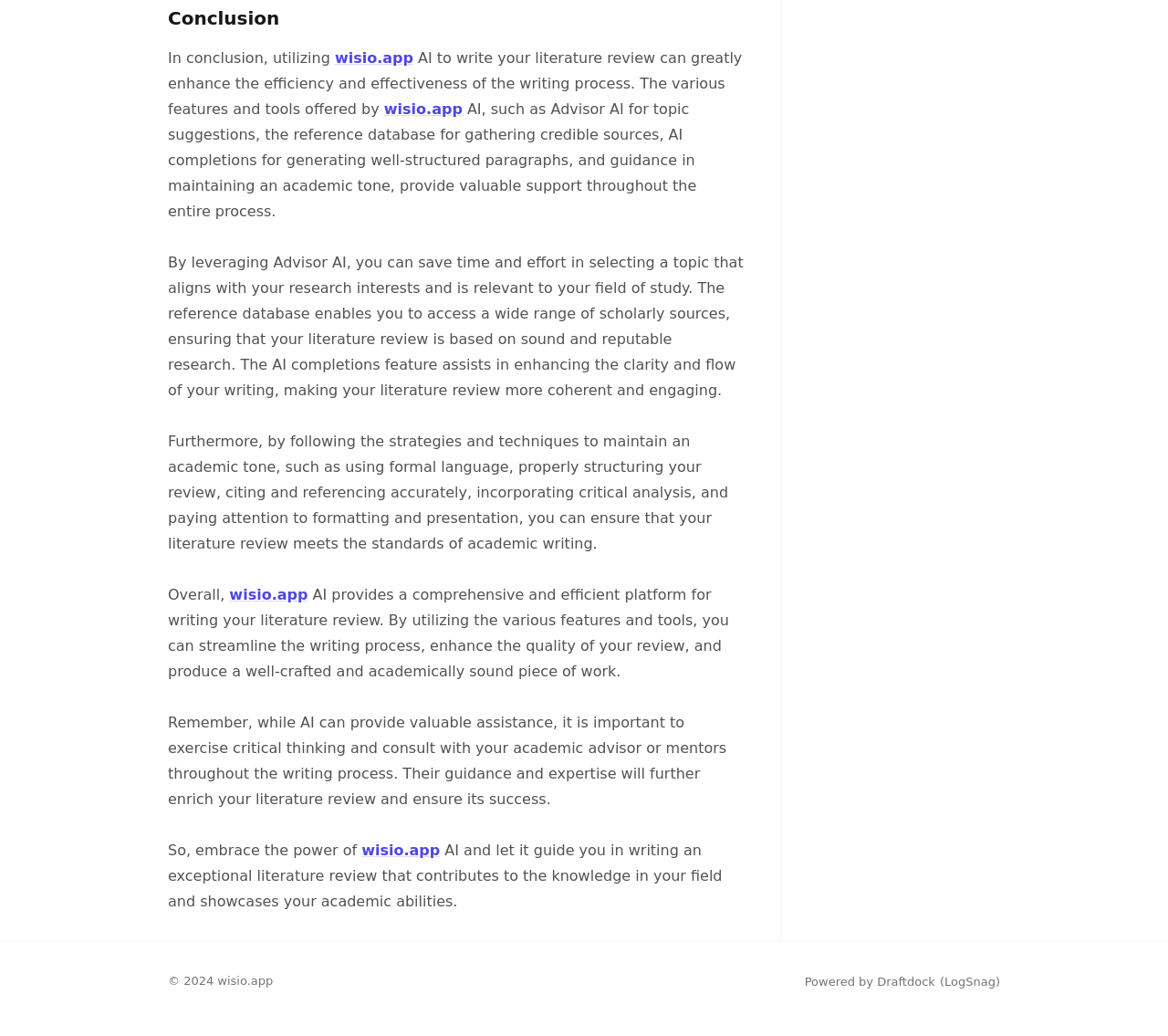Provide your answer to the question using just one word or phrase: What is the importance of critical thinking in the writing process?

To exercise critical thinking